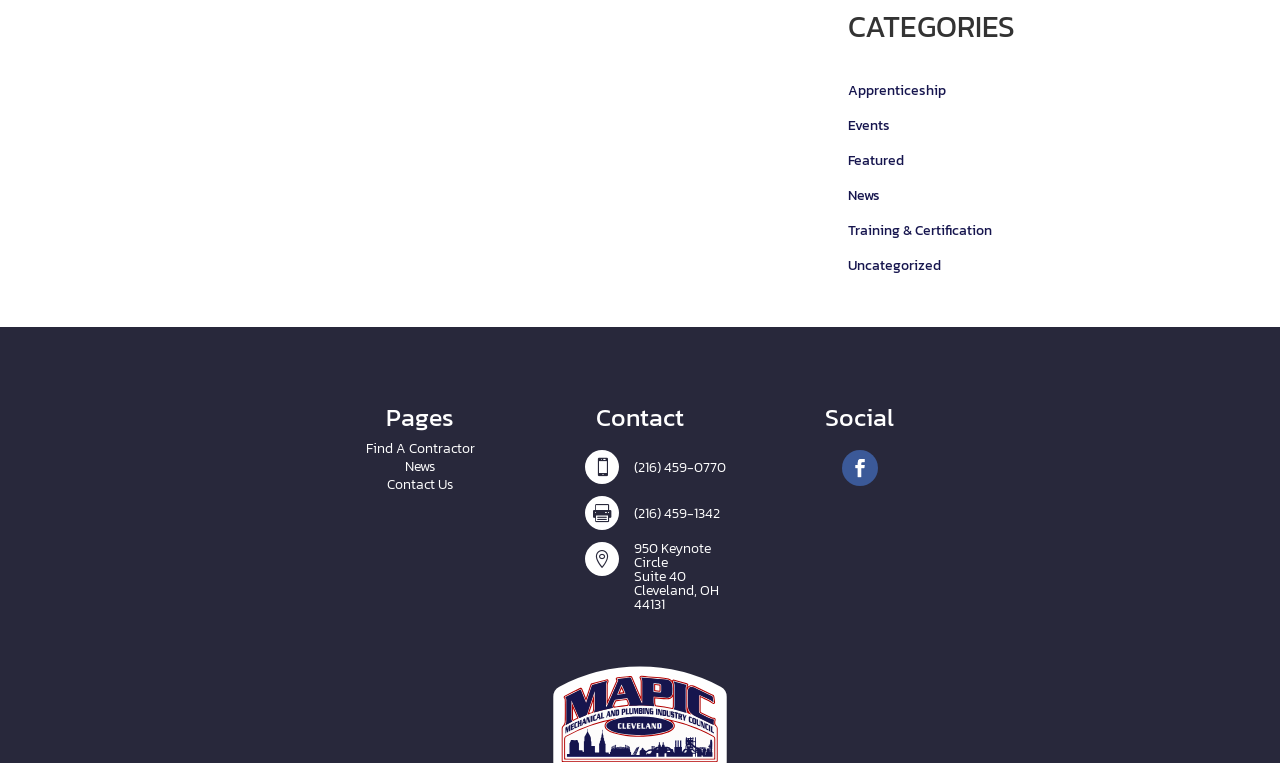Bounding box coordinates are specified in the format (top-left x, top-left y, bottom-right x, bottom-right y). All values are floating point numbers bounded between 0 and 1. Please provide the bounding box coordinate of the region this sentence describes: 950 Keynote Circle

[0.495, 0.705, 0.555, 0.75]